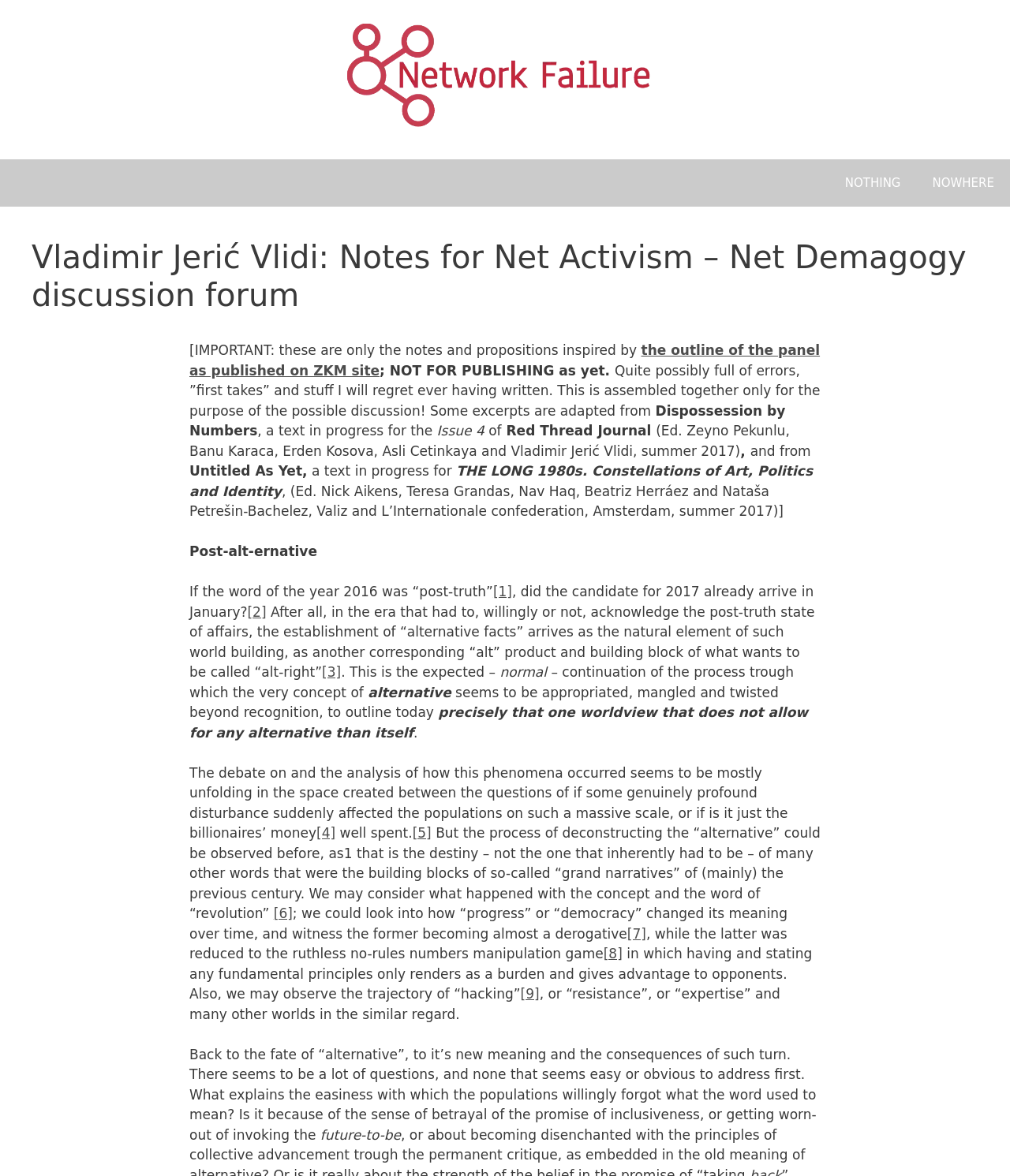Highlight the bounding box coordinates of the element you need to click to perform the following instruction: "Click the 'Network Failure' link."

[0.344, 0.057, 0.656, 0.07]